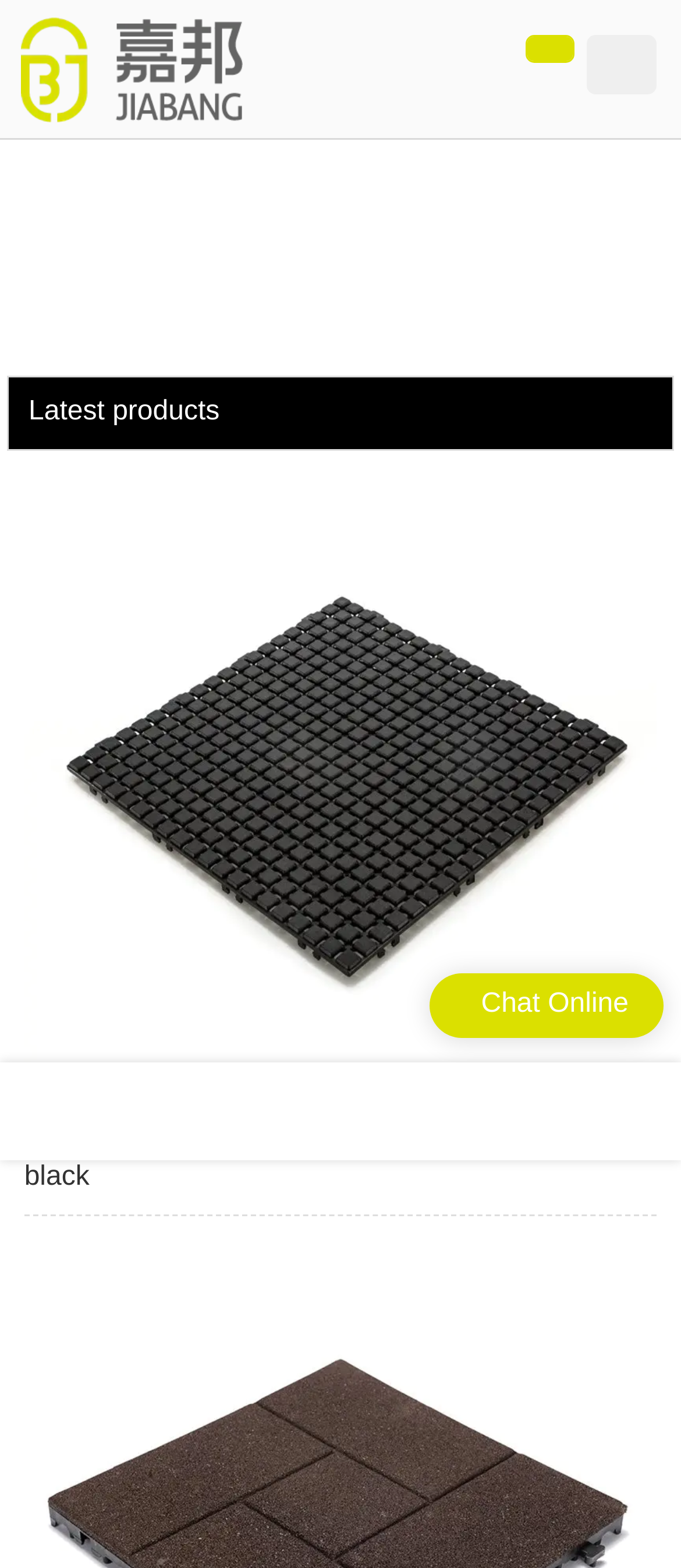What is the purpose of the 'Chat Online' button?
Give a detailed explanation using the information visible in the image.

The 'Chat Online' button is located at the bottom right corner of the webpage, suggesting that it is a way for customers to initiate a conversation with the company's customer support team.